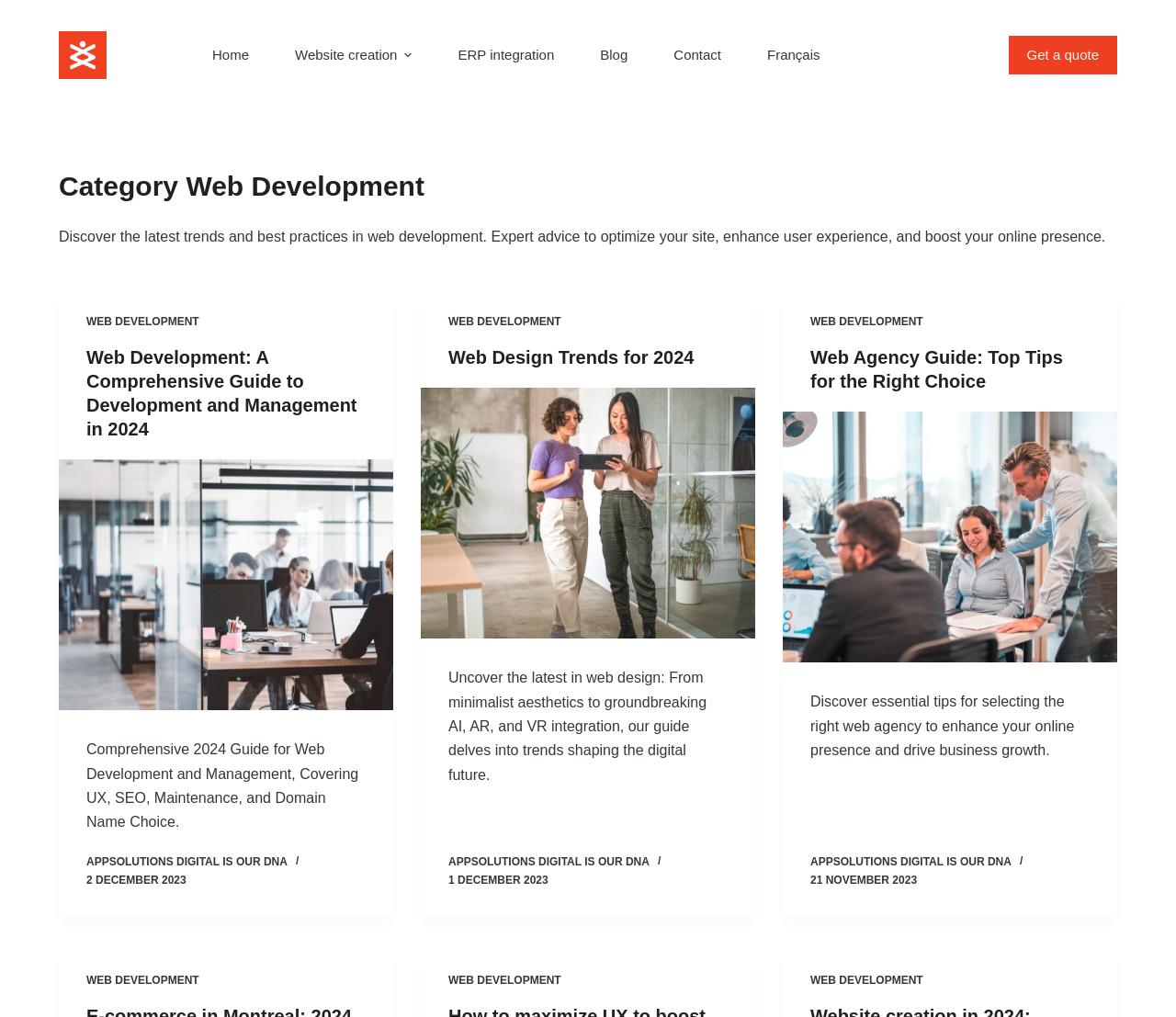Answer the following query with a single word or phrase:
What is the main topic of this webpage?

Web Development